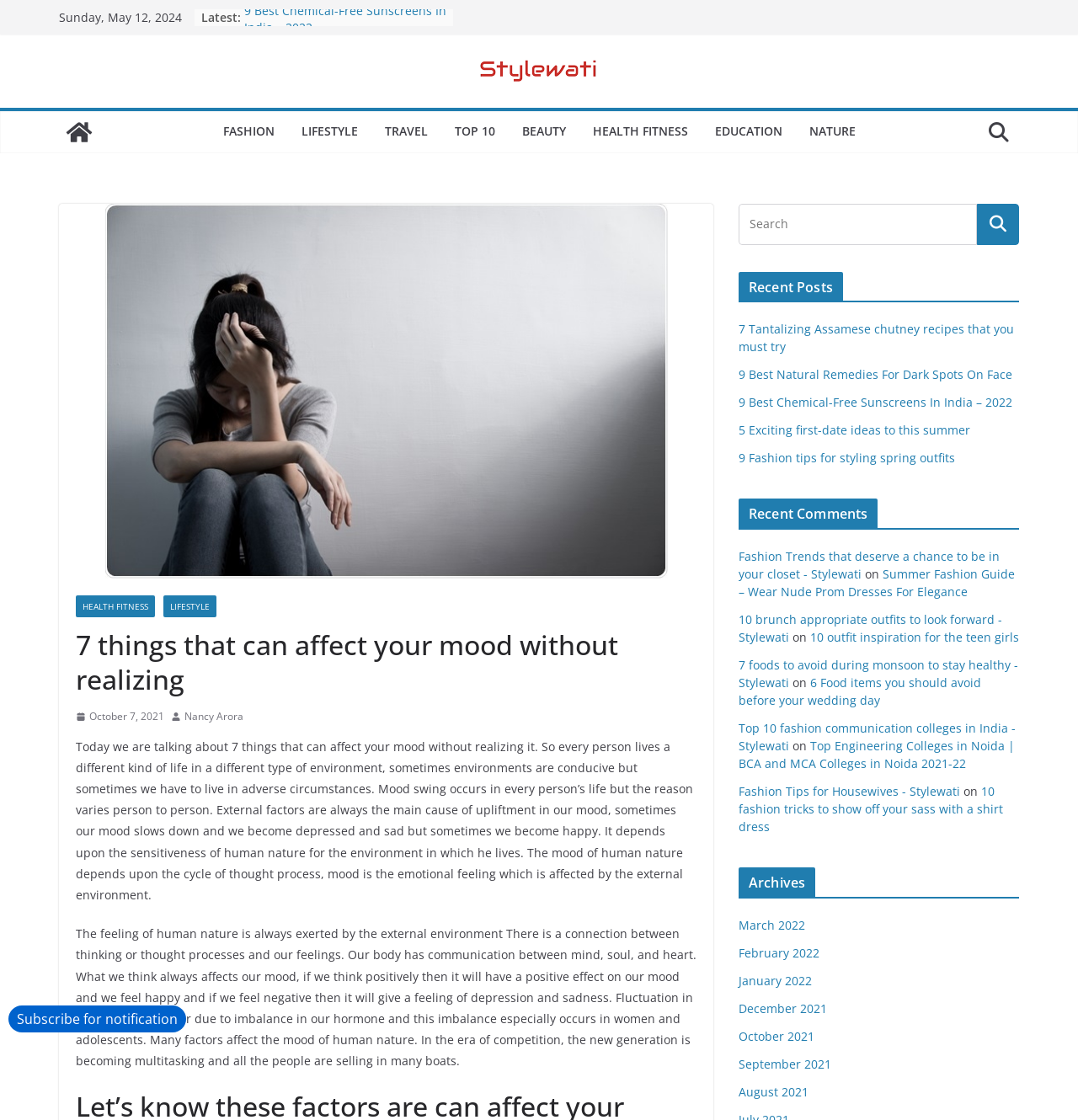What is the category of the link '9 Best Natural Remedies For Dark Spots On Face'?
Can you offer a detailed and complete answer to this question?

I found the category of the link '9 Best Natural Remedies For Dark Spots On Face' by looking at the links above it, which are categorized under 'BEAUTY'.